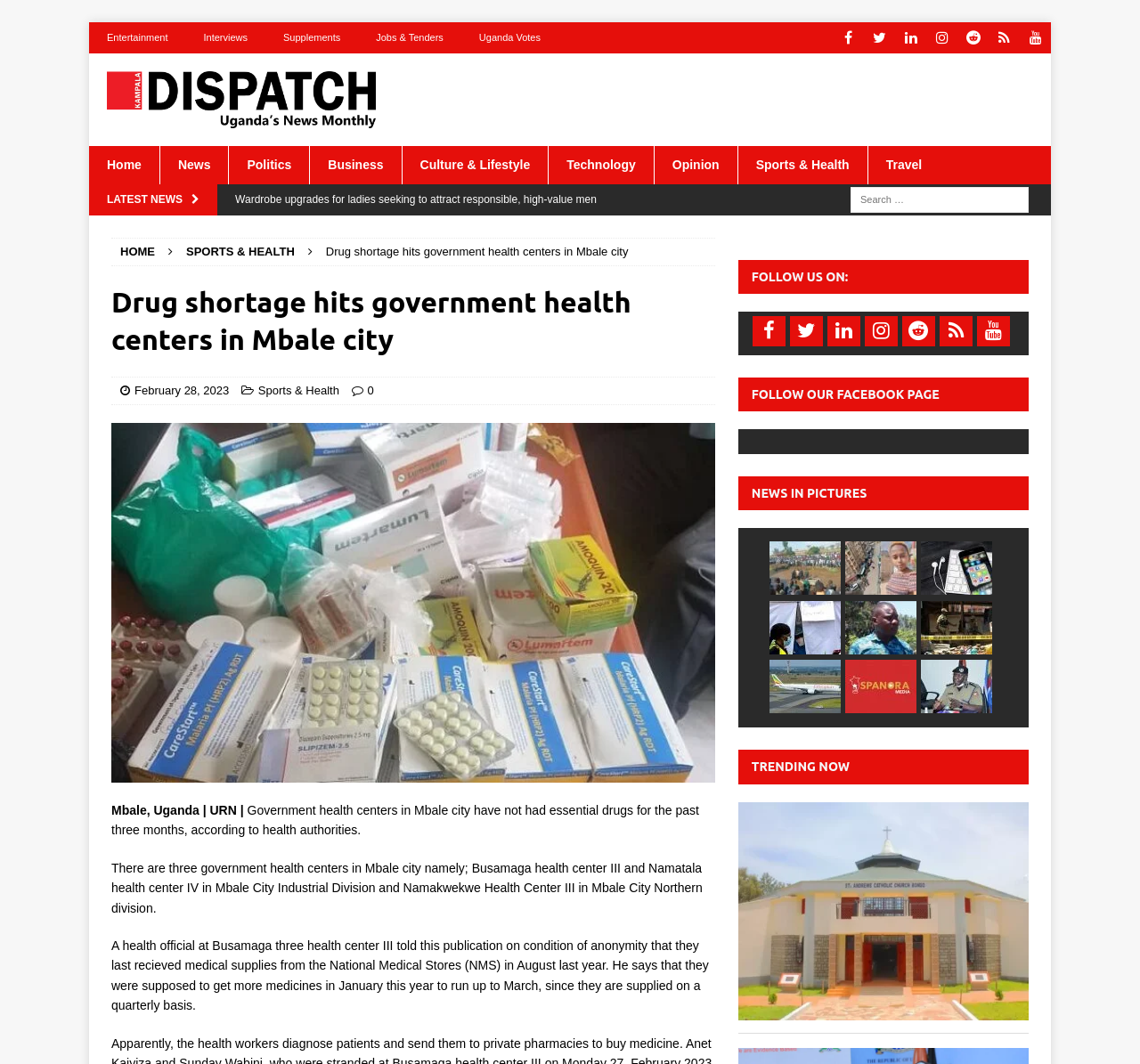What is the topic of the news article with the heading 'Drug shortage hits government health centers in Mbale city'?
Look at the image and answer with only one word or phrase.

Sports & Health